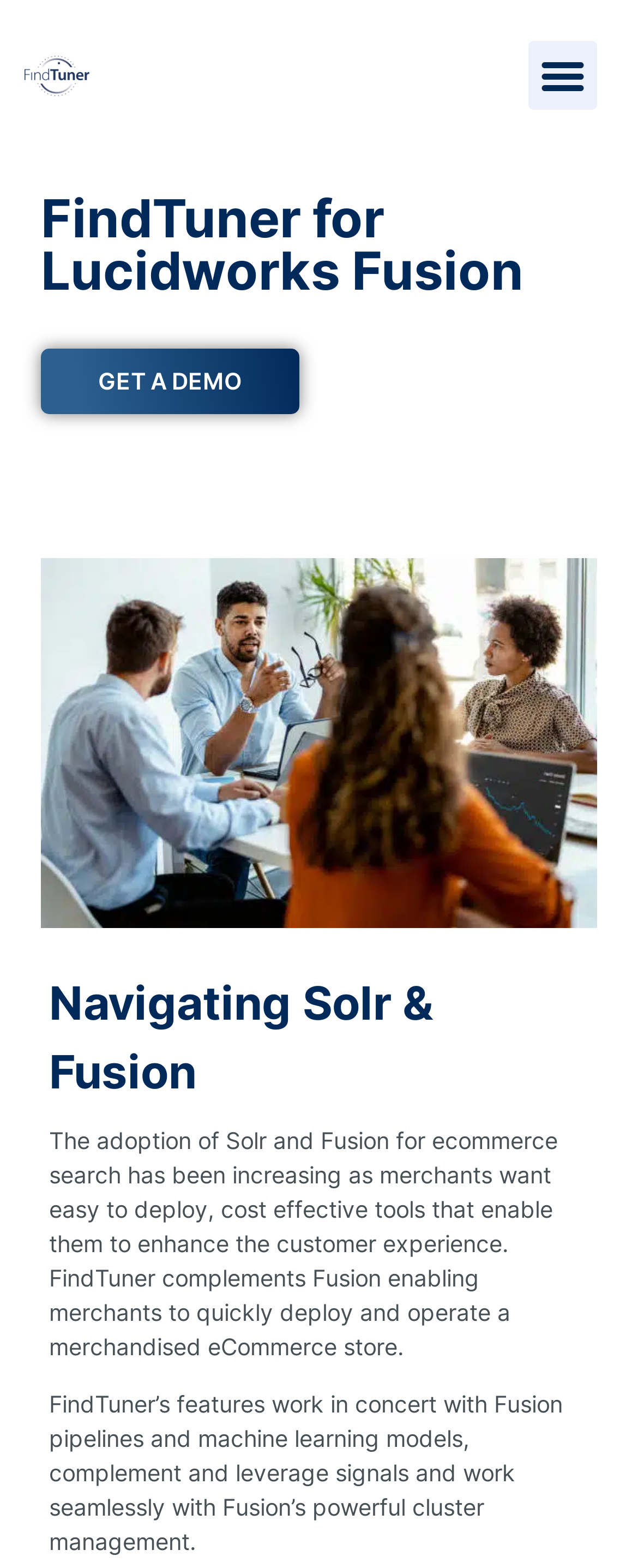Provide a one-word or one-phrase answer to the question:
What is the benefit of using Solr and Fusion for eCommerce search?

Easy to deploy, cost effective